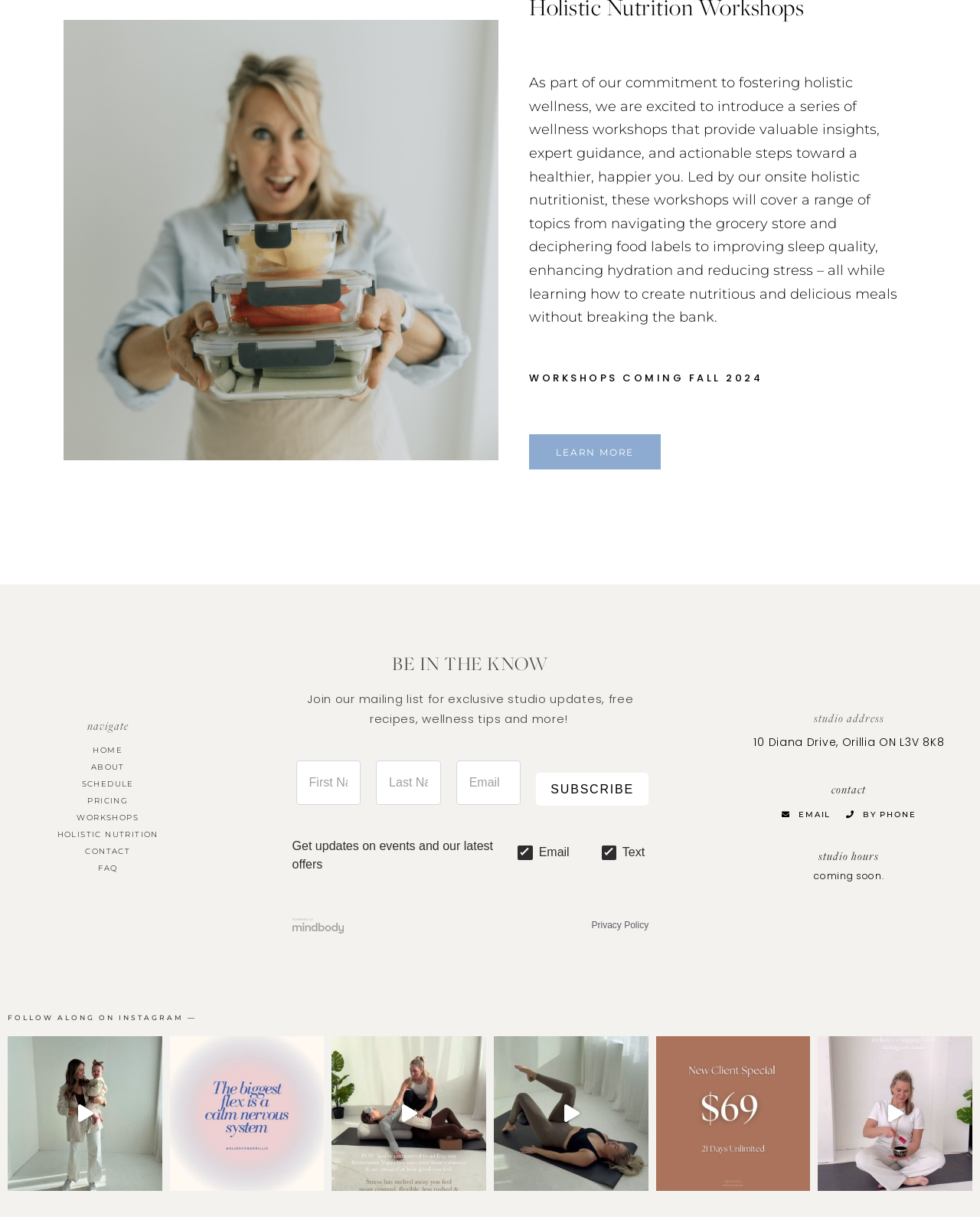What is the purpose of the mailing list?
Please ensure your answer is as detailed and informative as possible.

The text 'Join our mailing list for exclusive studio updates, free recipes, wellness tips and more!' on the webpage indicates that the purpose of the mailing list is to receive updates, free recipes, and other wellness-related information.